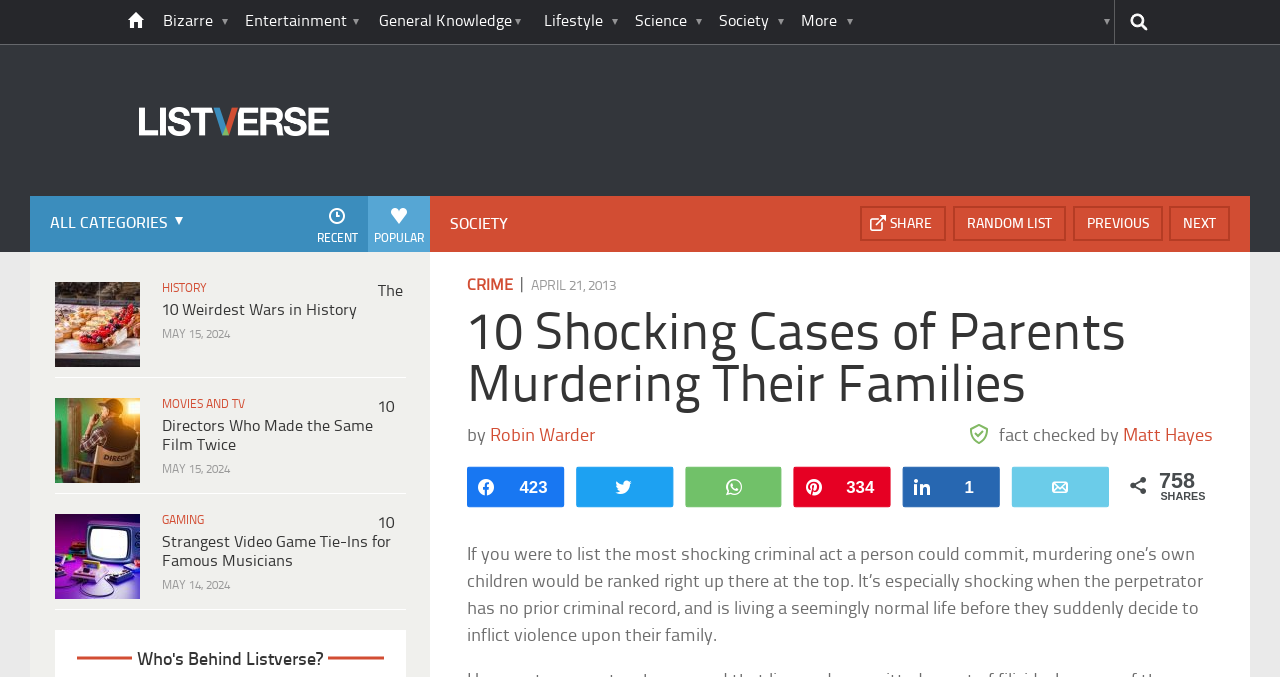Provide your answer in a single word or phrase: 
Who is the author of the article '10 Shocking Cases of Parents Murdering Their Families'?

Robin Warder